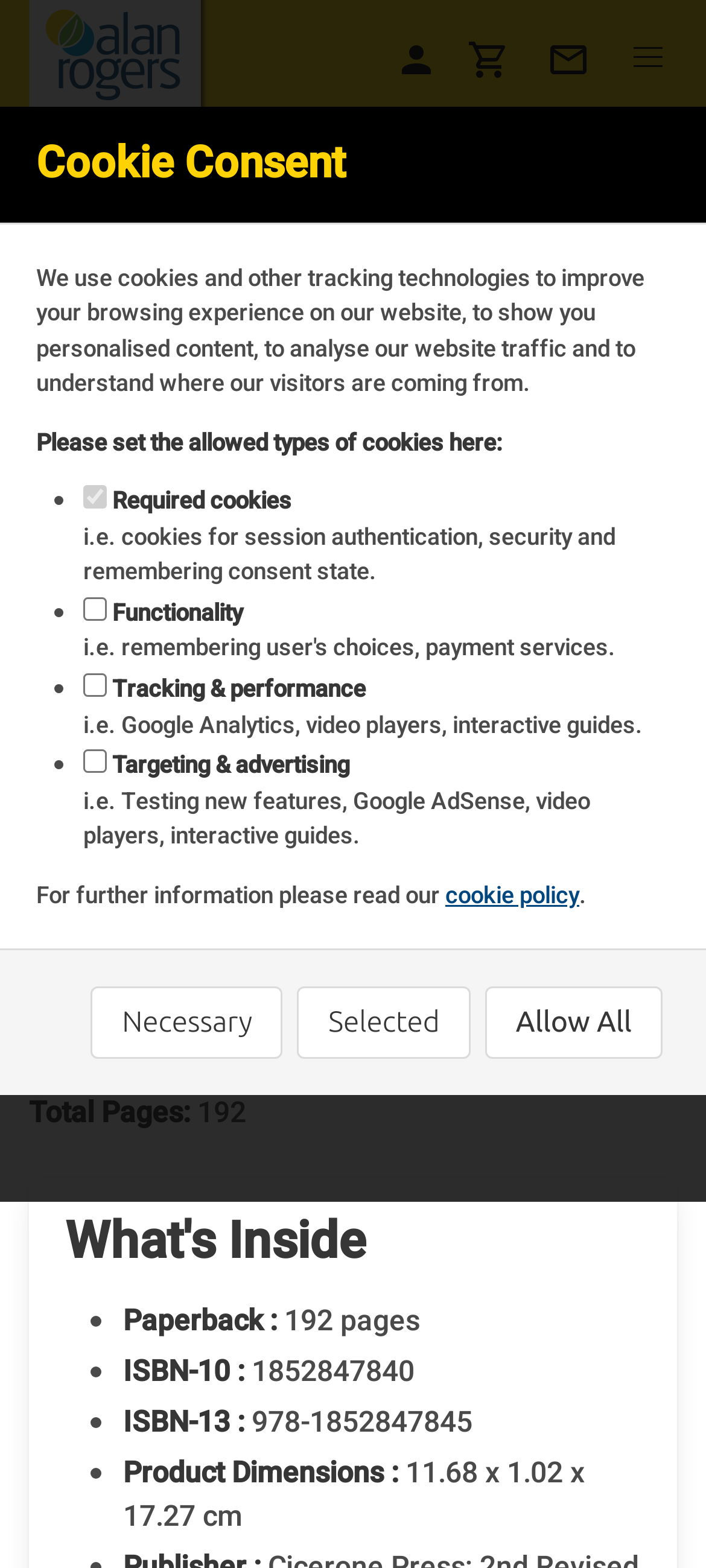Please locate the bounding box coordinates of the element's region that needs to be clicked to follow the instruction: "Click the 'Basket Contents' menu item". The bounding box coordinates should be provided as four float numbers between 0 and 1, i.e., [left, top, right, bottom].

[0.662, 0.024, 0.723, 0.052]